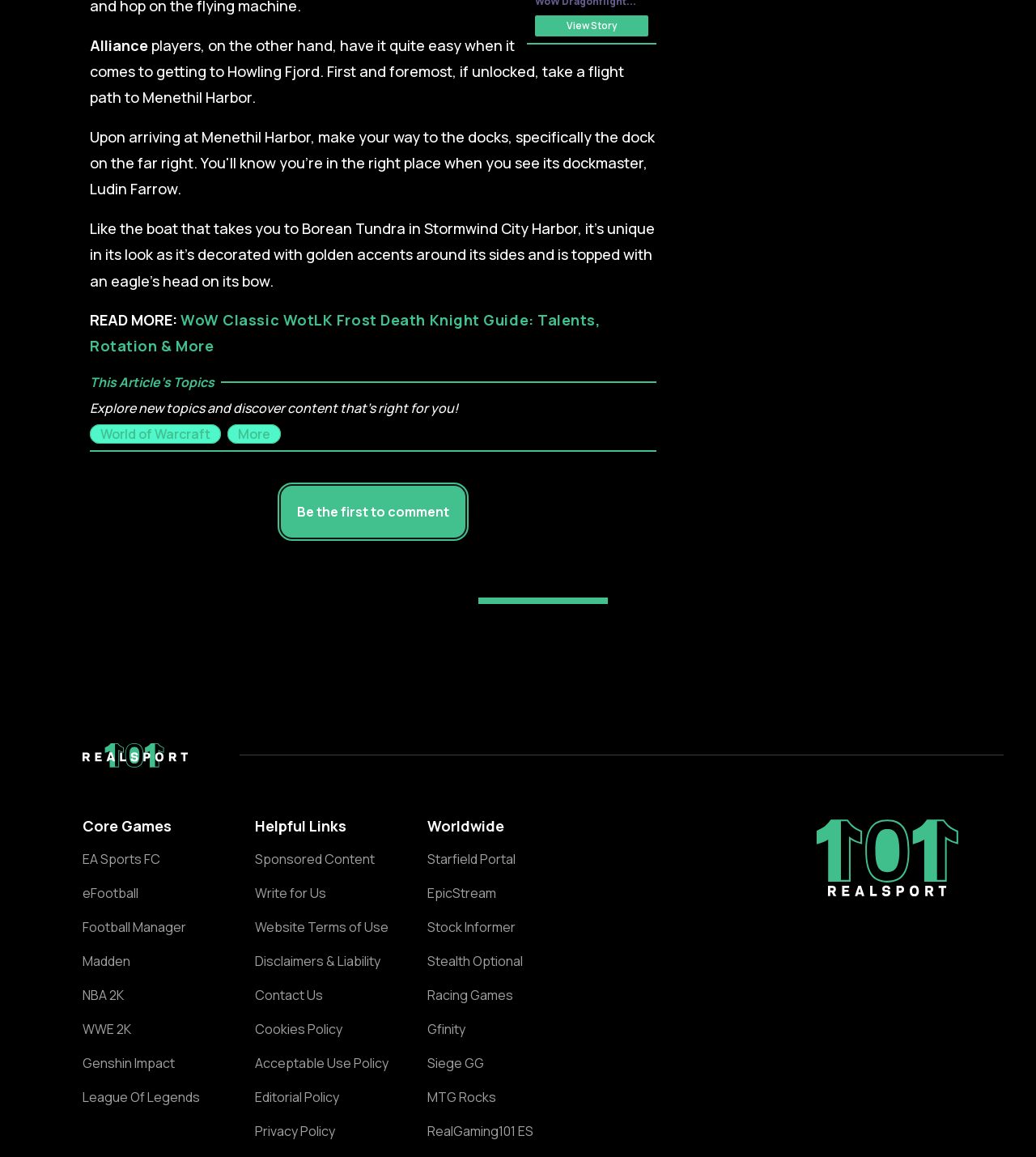Please find the bounding box coordinates of the element that you should click to achieve the following instruction: "Visit World of Warcraft website". The coordinates should be presented as four float numbers between 0 and 1: [left, top, right, bottom].

[0.087, 0.367, 0.213, 0.383]